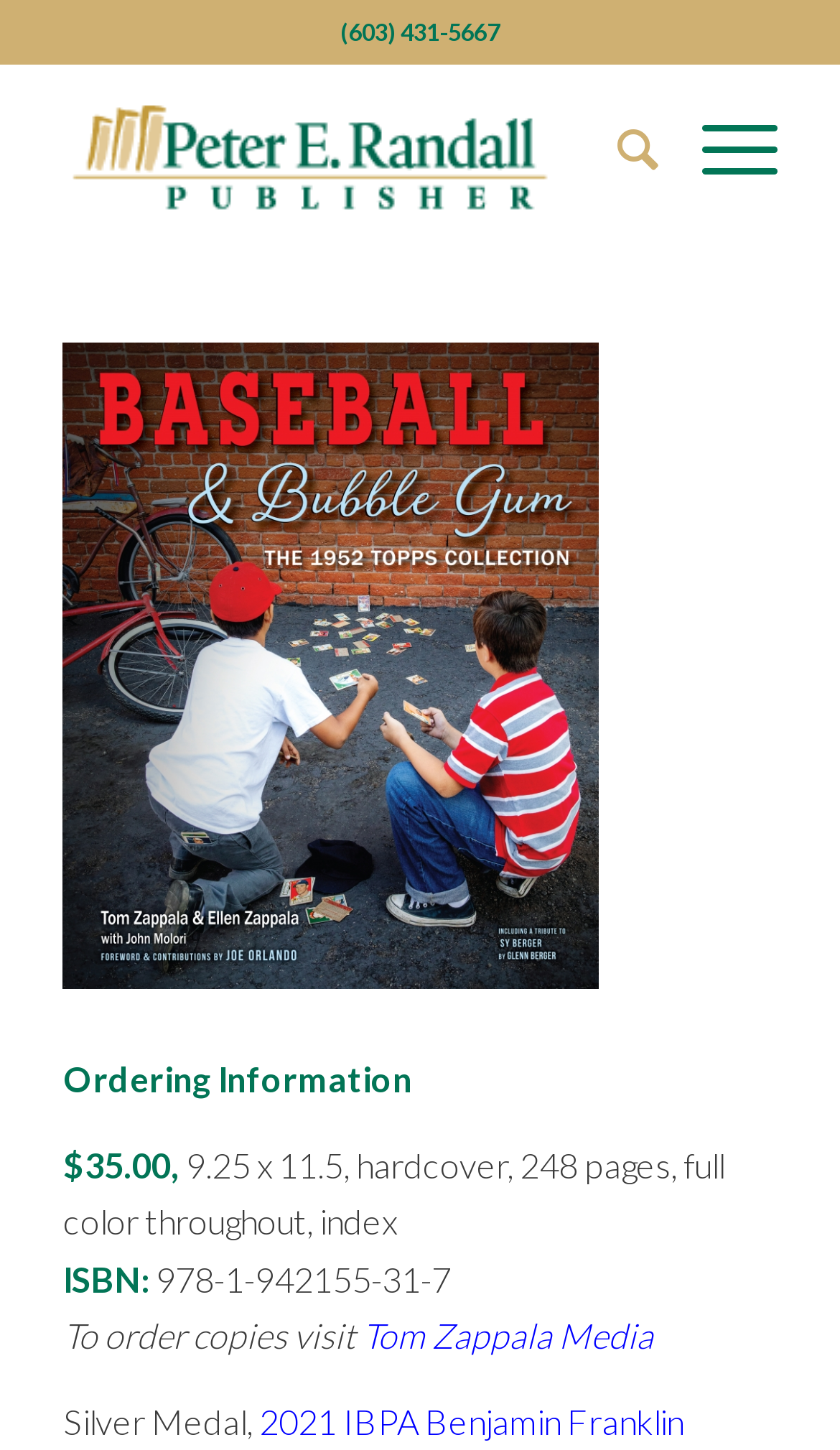Look at the image and give a detailed response to the following question: What is the phone number on the webpage?

I found the phone number by looking at the StaticText element with the text '(603) 431-5667' at coordinates [0.405, 0.012, 0.595, 0.031].